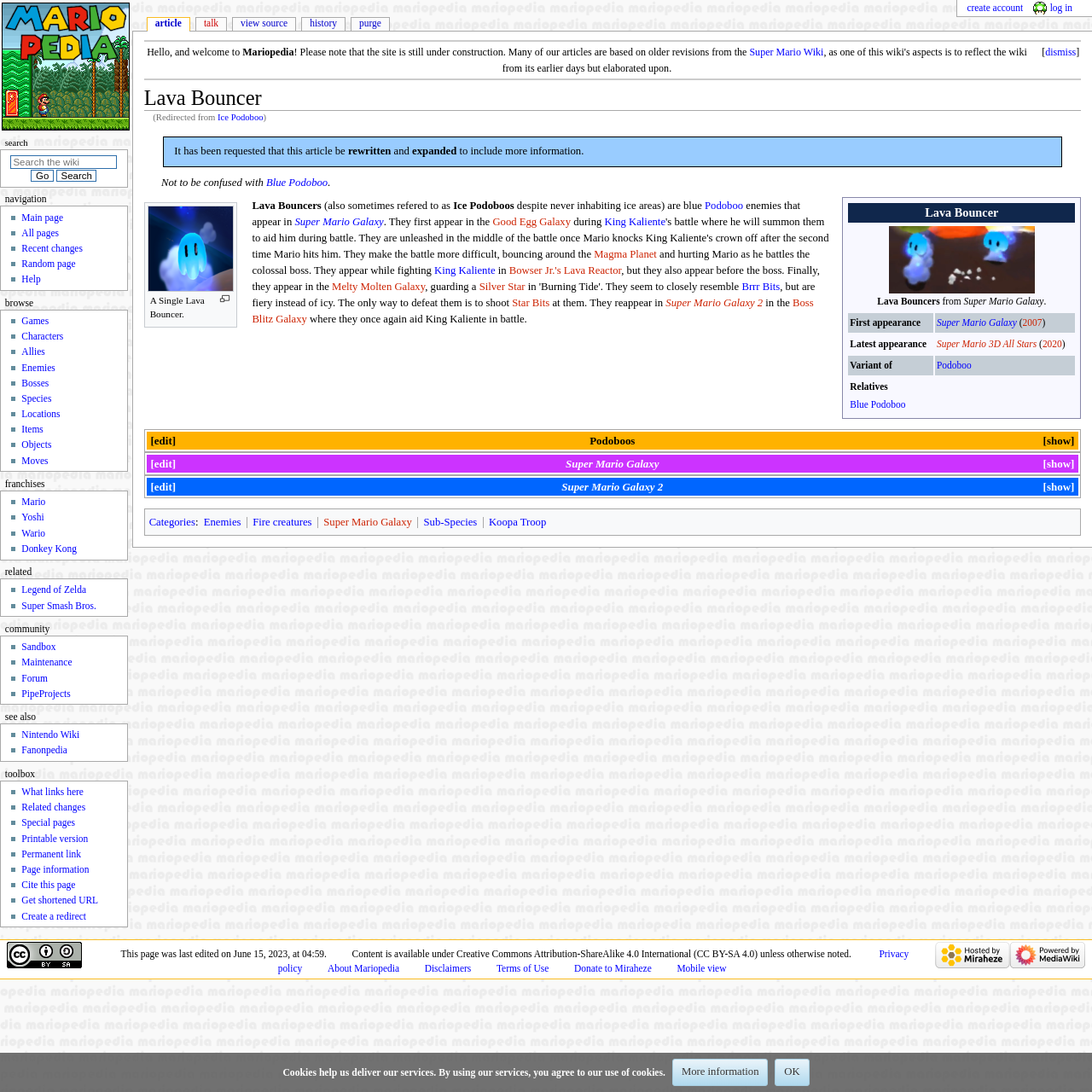Select the bounding box coordinates of the element I need to click to carry out the following instruction: "View the image of a Single Lava Bouncer".

[0.133, 0.186, 0.216, 0.27]